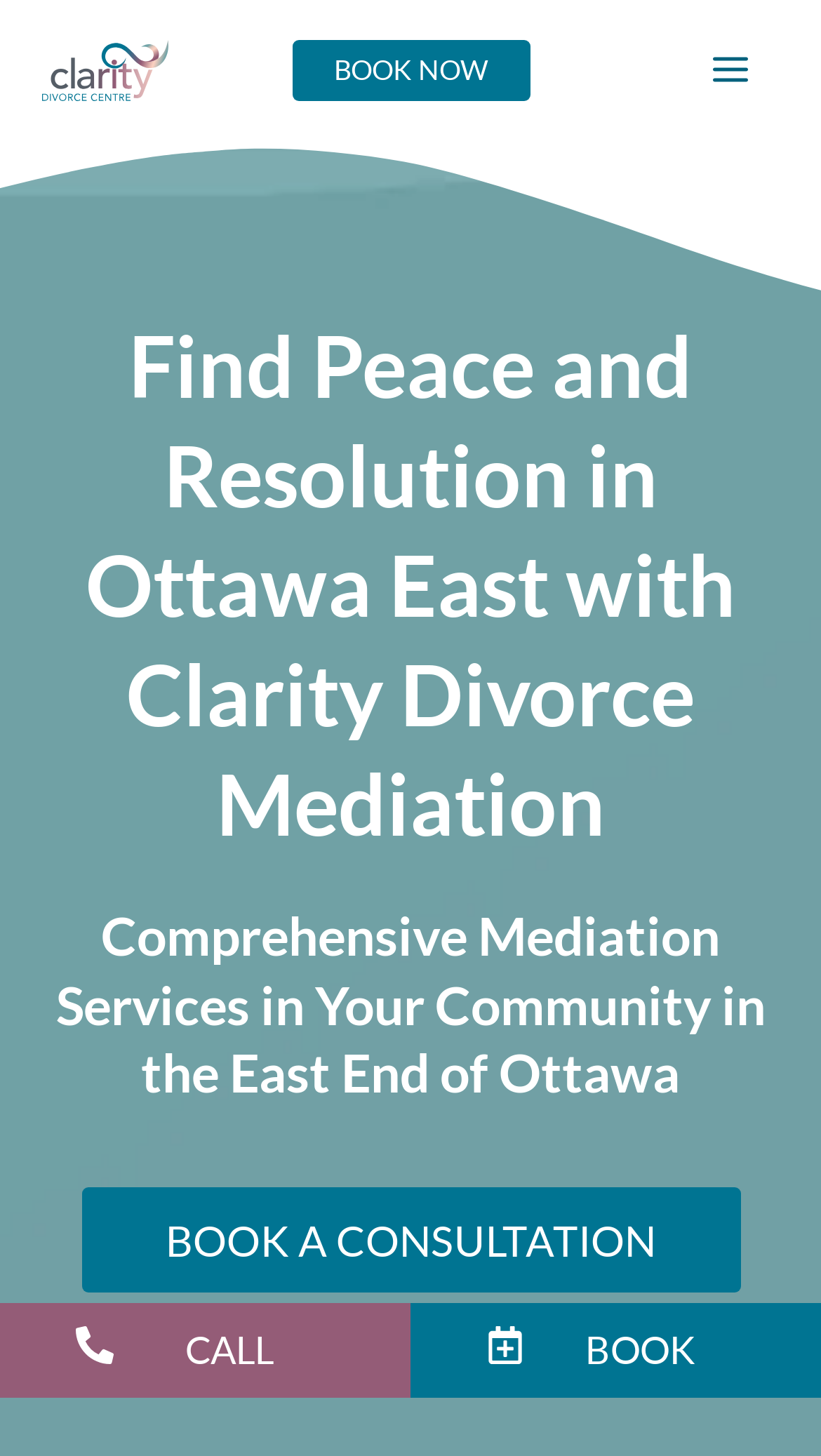Provide a thorough description of the webpage you see.

The webpage is about Clarity Divorce Centre, a mediation service provider in Ottawa East. At the top-left corner, there is a link to the centre's homepage with a corresponding image. Next to it, on the top-right side, is a "BOOK NOW" link. 

On the top-right corner, there is a "MAIN MENU" button that, when expanded, reveals more content. Below the top section, there is a large heading that spans the entire width of the page, stating "Find Peace and Resolution in Ottawa East with Clarity Divorce Mediation". 

Further down, there is another heading that also spans the entire width, describing "Comprehensive Mediation Services in Your Community in the East End of Ottawa". Below these headings, there is a "BOOK A CONSULTATION" link. 

At the bottom of the page, there are two links, "CALL" on the left and "BOOK" on the right, allowing users to easily get in touch with the centre.